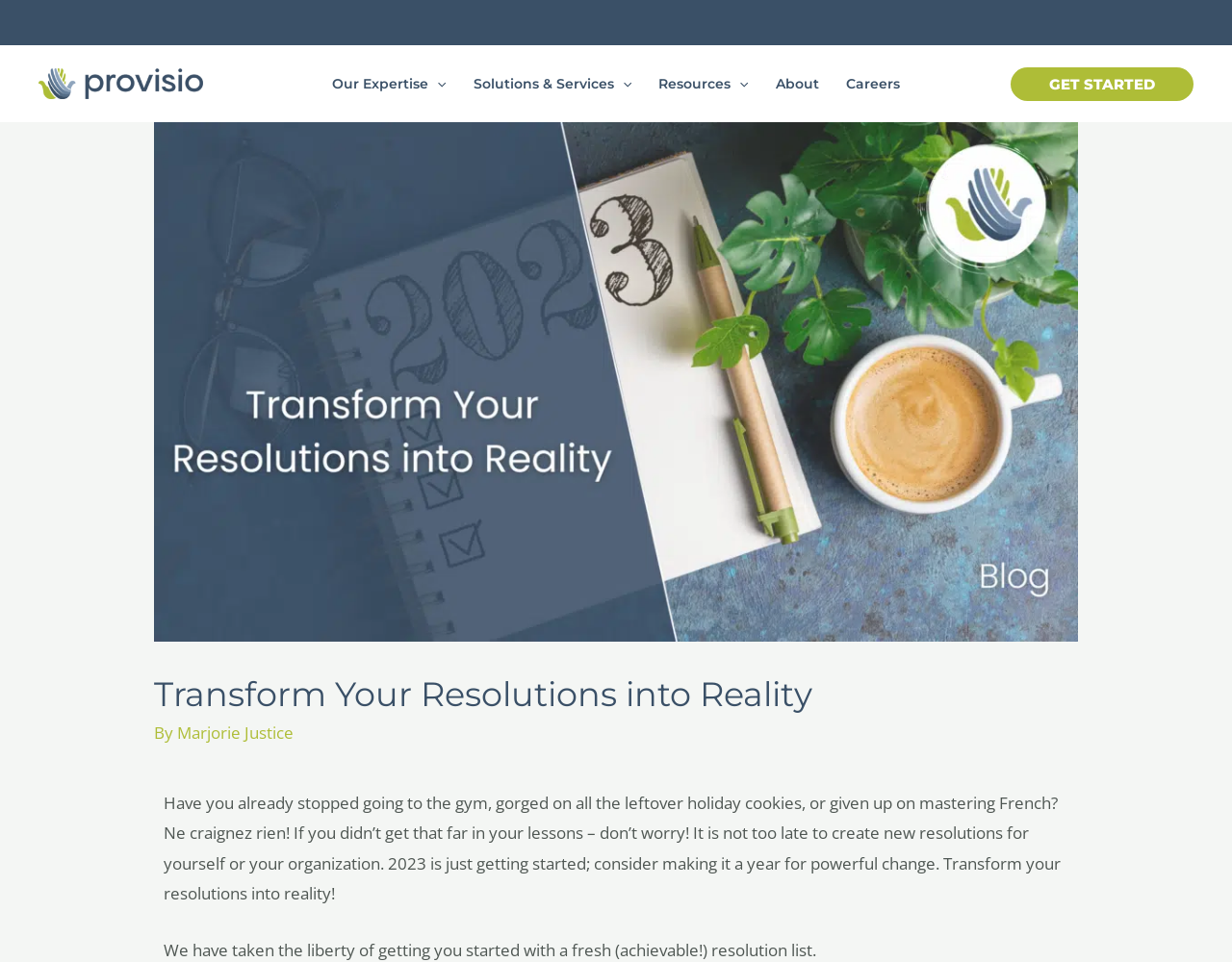Locate the bounding box coordinates of the UI element described by: "parent_node: Resources aria-label="Menu Toggle"". The bounding box coordinates should consist of four float numbers between 0 and 1, i.e., [left, top, right, bottom].

[0.593, 0.047, 0.607, 0.127]